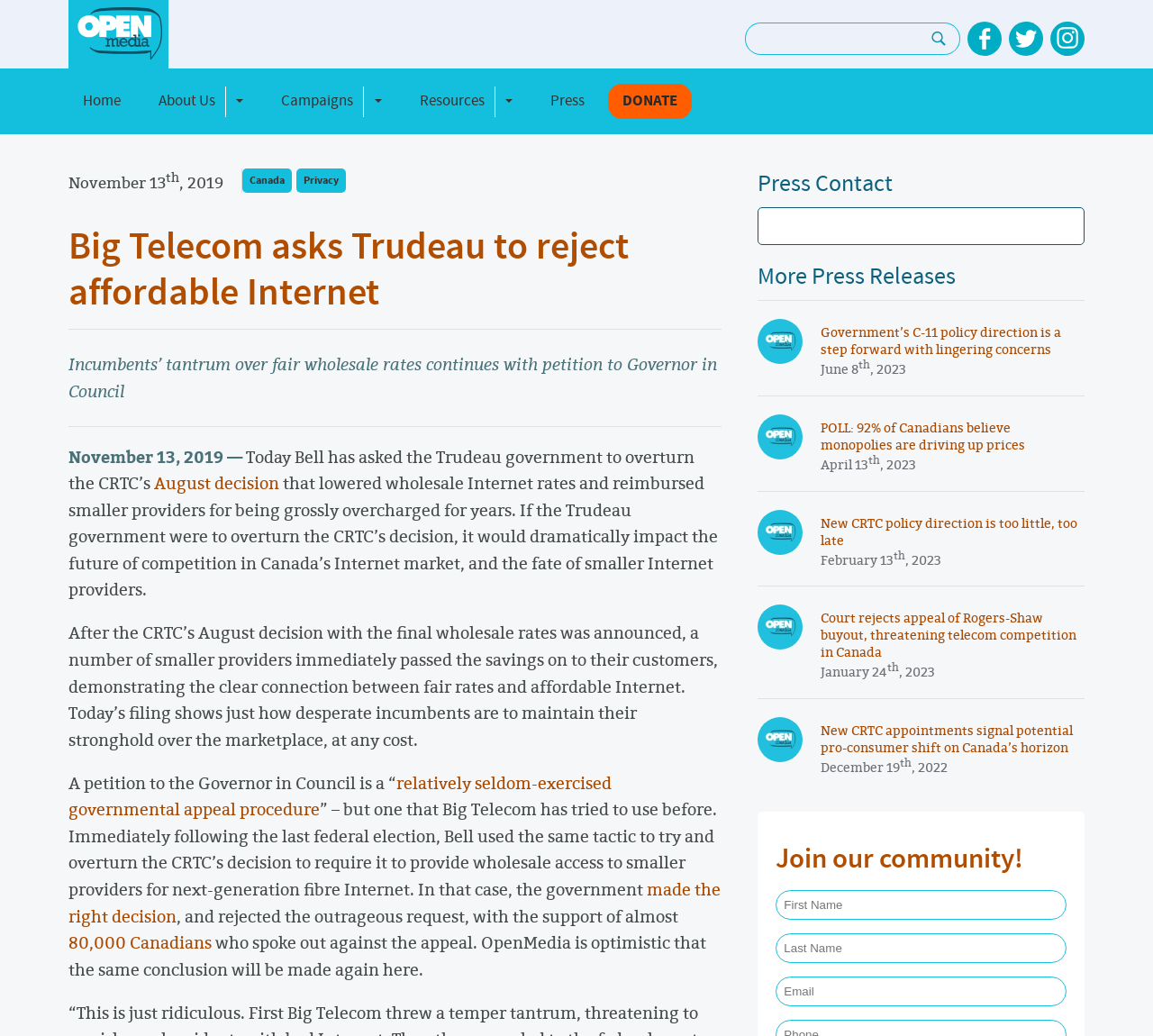Please locate the bounding box coordinates of the region I need to click to follow this instruction: "Visit OpenMedia's Facebook page".

[0.839, 0.021, 0.869, 0.054]